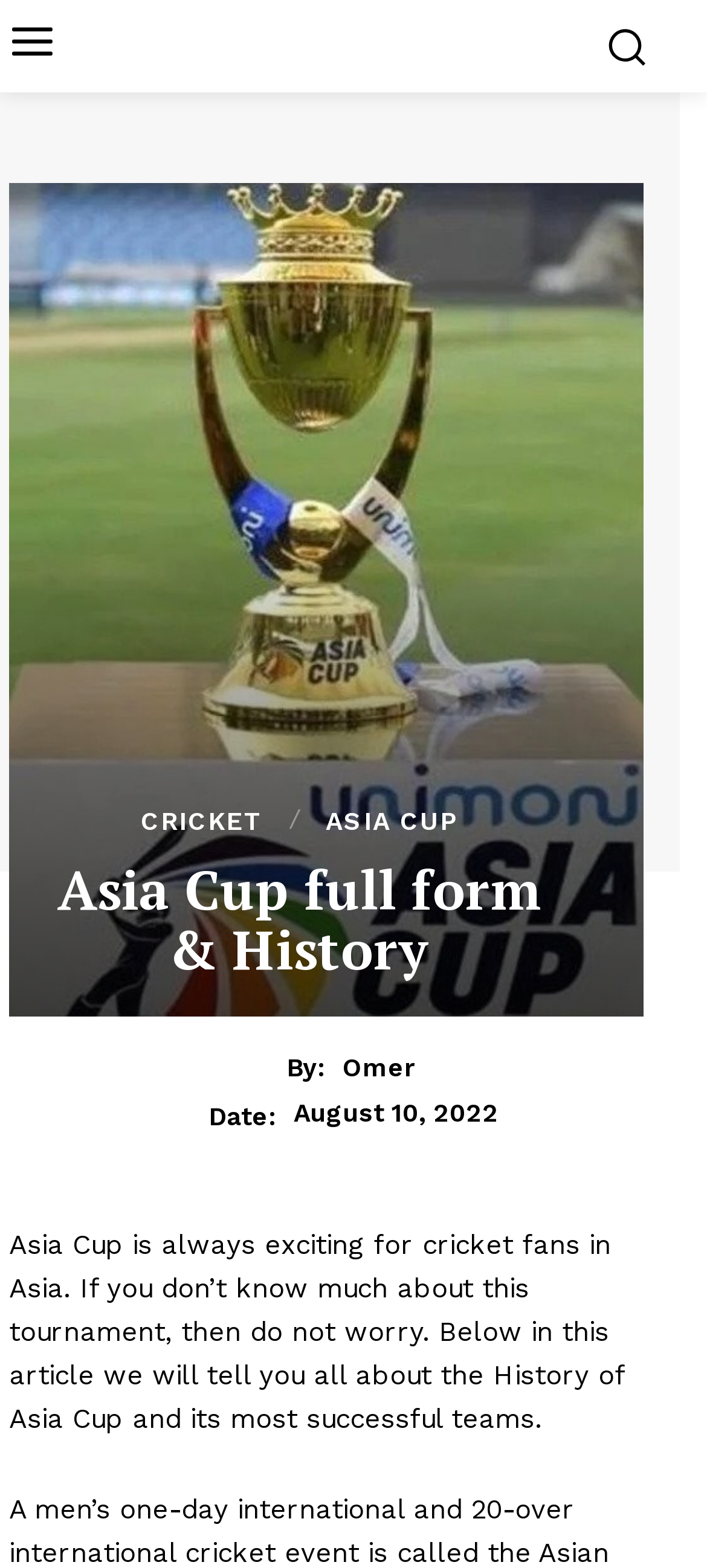Produce an elaborate caption capturing the essence of the webpage.

The webpage is about the Asia Cup, a cricket tournament, and its history. At the top right corner, there is a search button accompanied by a small image. Below the search button, there is a generic element displaying "Asia Cup scorecard 2022". 

On the left side of the page, there are two links, "CRICKET" and "ASIA CUP", placed one below the other. To the right of these links, there is a heading that reads "Asia Cup full form & History". 

Below the heading, there is a section with the author's name, "Omer", and the date "August 10, 2022". This section is preceded by labels "By:" and "Date:". 

The main content of the page starts with a paragraph that introduces the Asia Cup as an exciting tournament for cricket fans in Asia. The paragraph goes on to mention that the article will provide information about the history of the Asia Cup and its most successful teams.